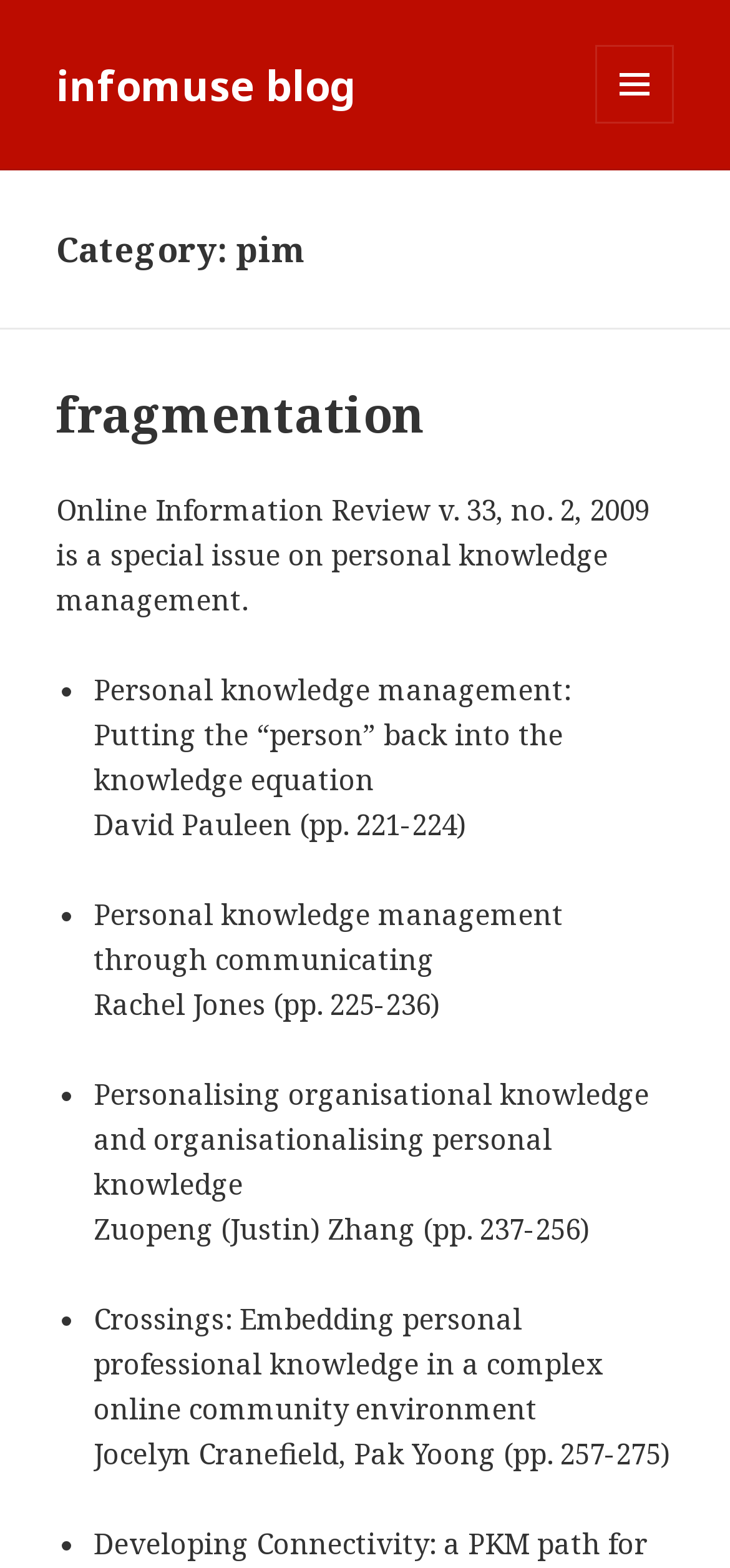Illustrate the webpage with a detailed description.

The webpage is a blog post titled "pim – infomuse blog" with a focus on personal information management. At the top left, there is a link to "infomuse blog". On the top right, a button labeled "MENU AND WIDGETS" is present, which is not expanded by default.

Below the button, a header section is divided into two parts. The first part has a heading "Category: pim" and a subheading "fragmentation", which is also a link. The second part contains a block of text describing an online information review issue on personal knowledge management.

Underneath the header section, there is a list of articles or publications related to personal knowledge management. Each list item is marked with a bullet point and consists of a title, author, and page numbers. The list items are arranged vertically, with the first item starting from the top left and the last item ending at the bottom left of the page.

The webpage appears to be a collection of resources or references on personal information management, with a focus on academic publications.